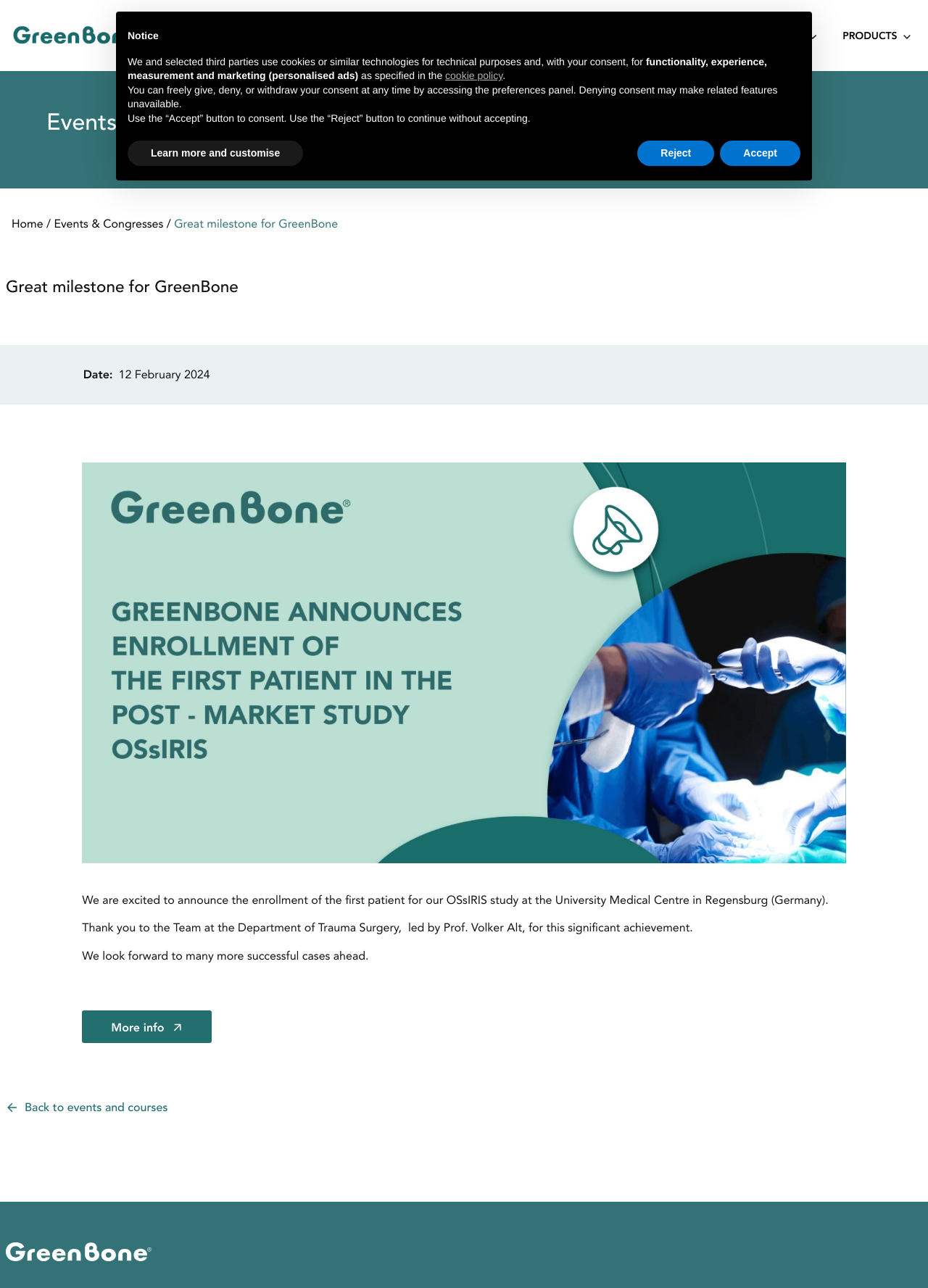What is the name of the professor mentioned in the article?
Please provide a comprehensive answer to the question based on the webpage screenshot.

I found the answer by reading the article content, specifically the sentence 'Thank you to the Team at the Department of Trauma Surgery, led by Prof. Volker Alt, for this significant achievement.' which mentions the name of the professor as Prof. Volker Alt.